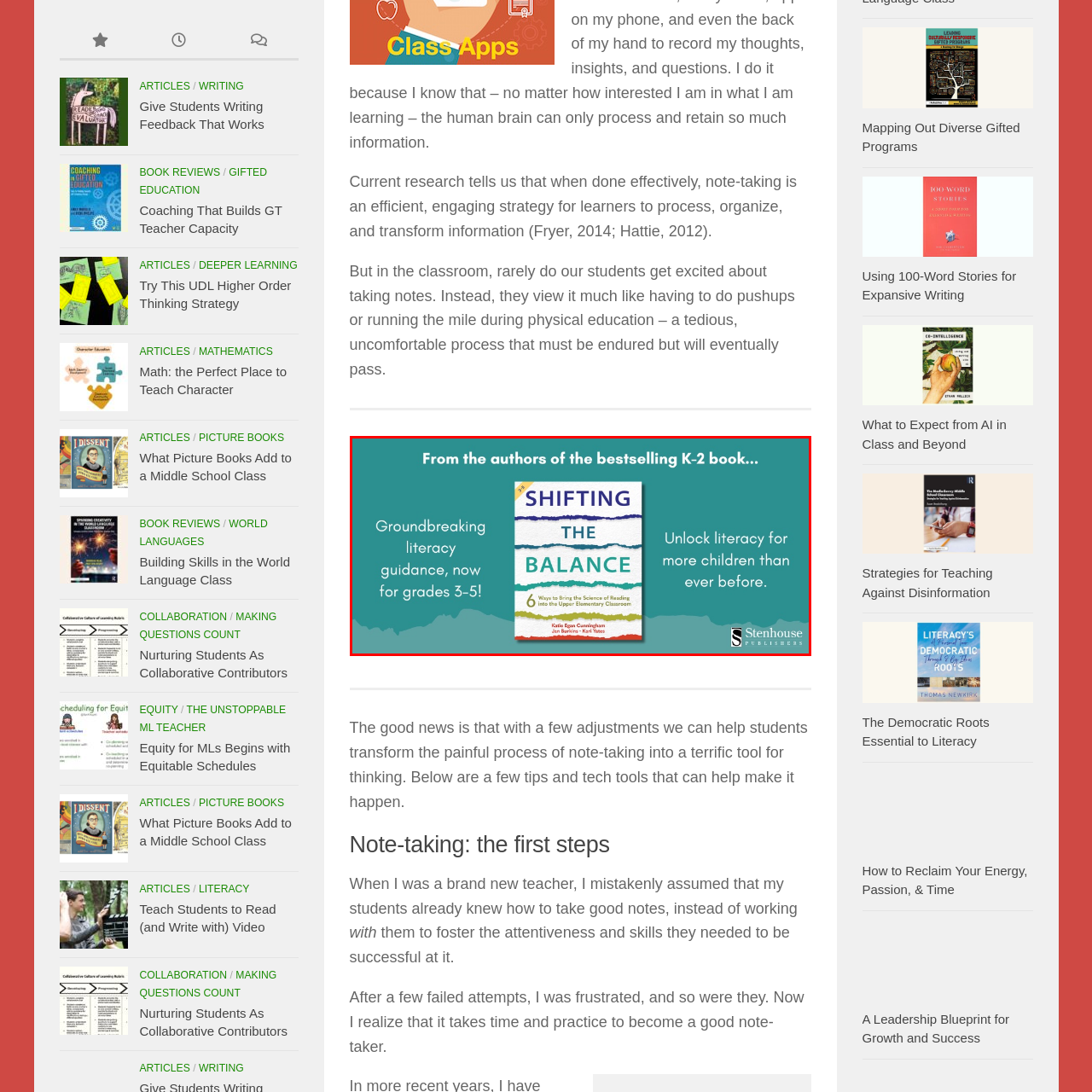What is the publisher of the book?
Observe the image part marked by the red bounding box and give a detailed answer to the question.

The branding of Stenhouse Publishers is featured at the bottom right of the image, which suggests that they are the publisher of the book 'Shifting the Balance'.